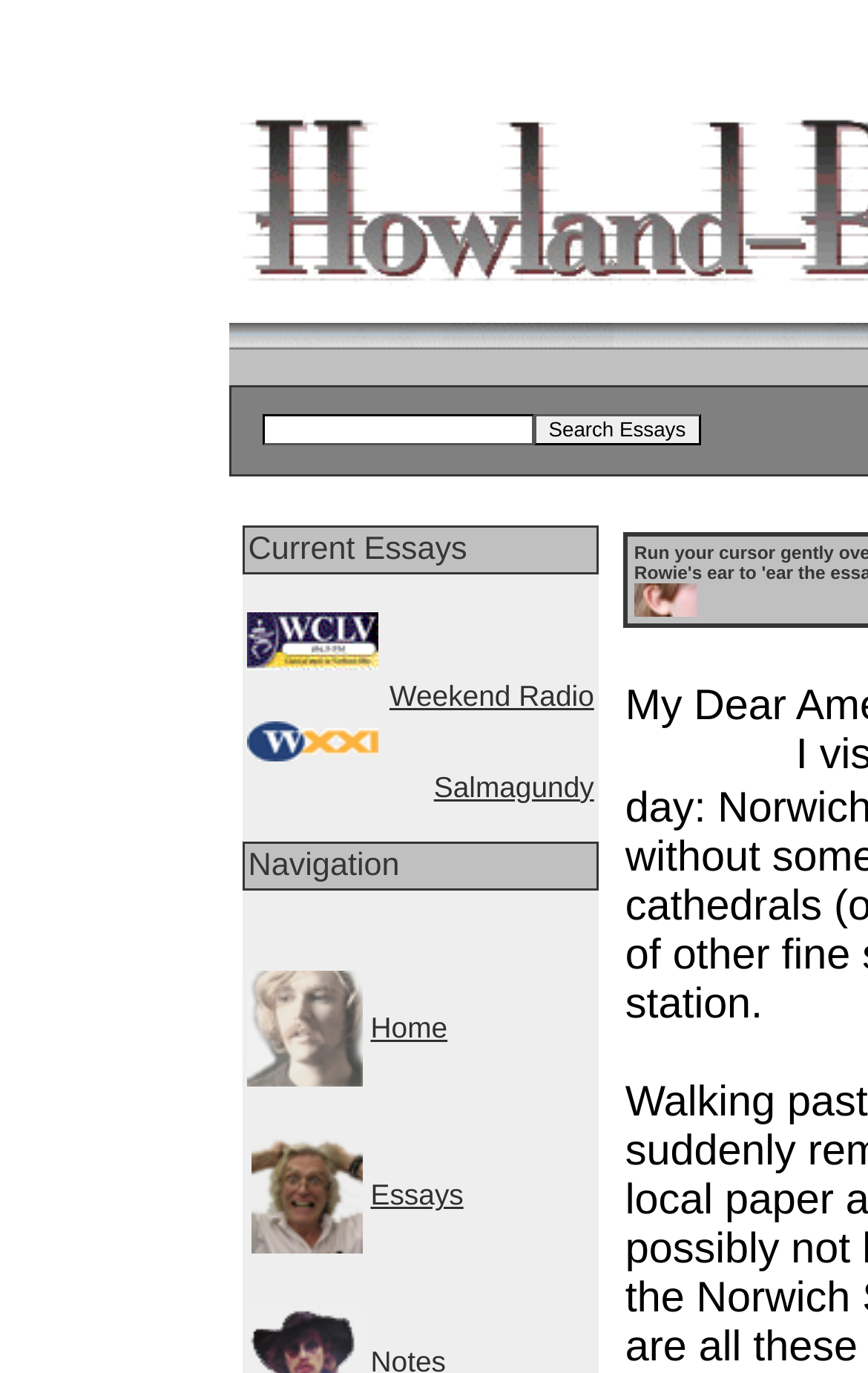From the webpage screenshot, identify the region described by CV. Provide the bounding box coordinates as (top-left x, top-left y, bottom-right x, bottom-right y), with each value being a floating point number between 0 and 1.

None